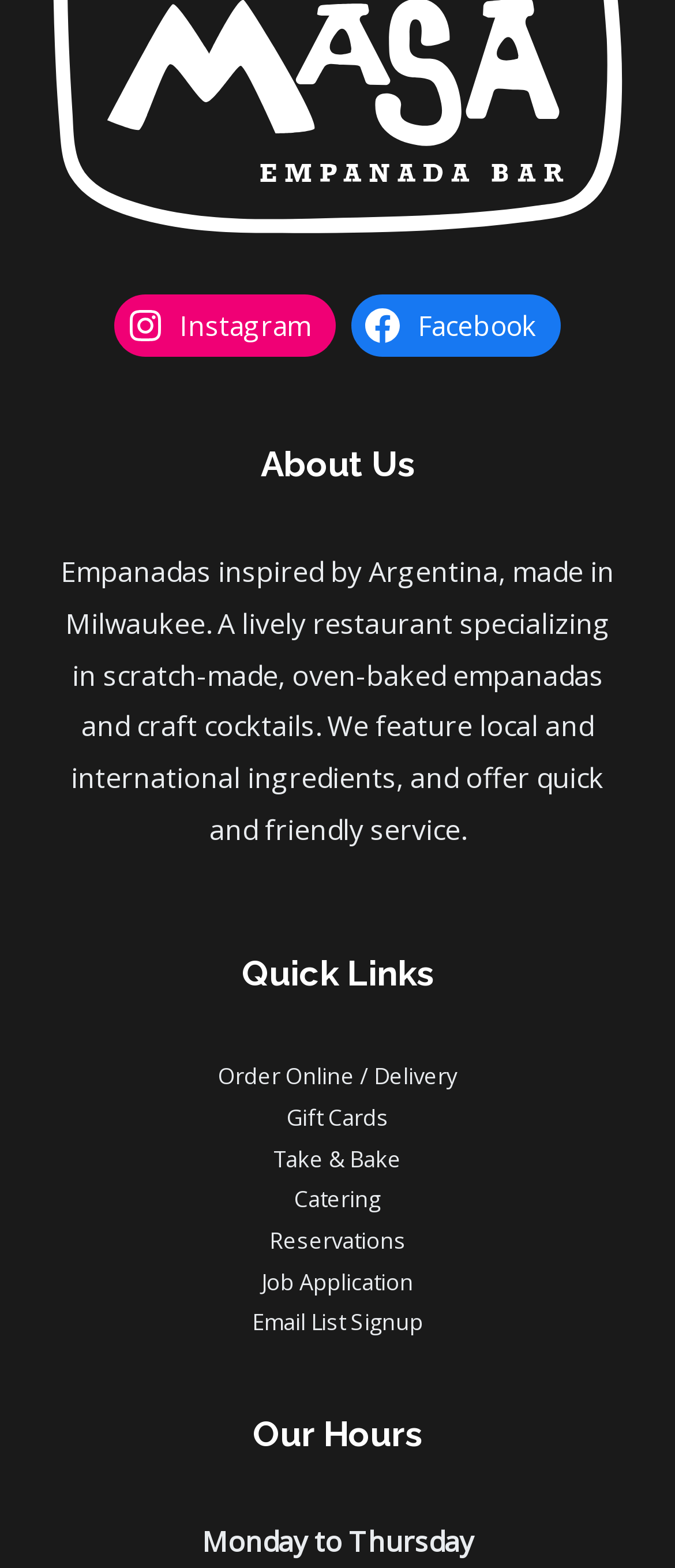Respond to the following question using a concise word or phrase: 
What is the restaurant's specialty?

empanadas and craft cocktails